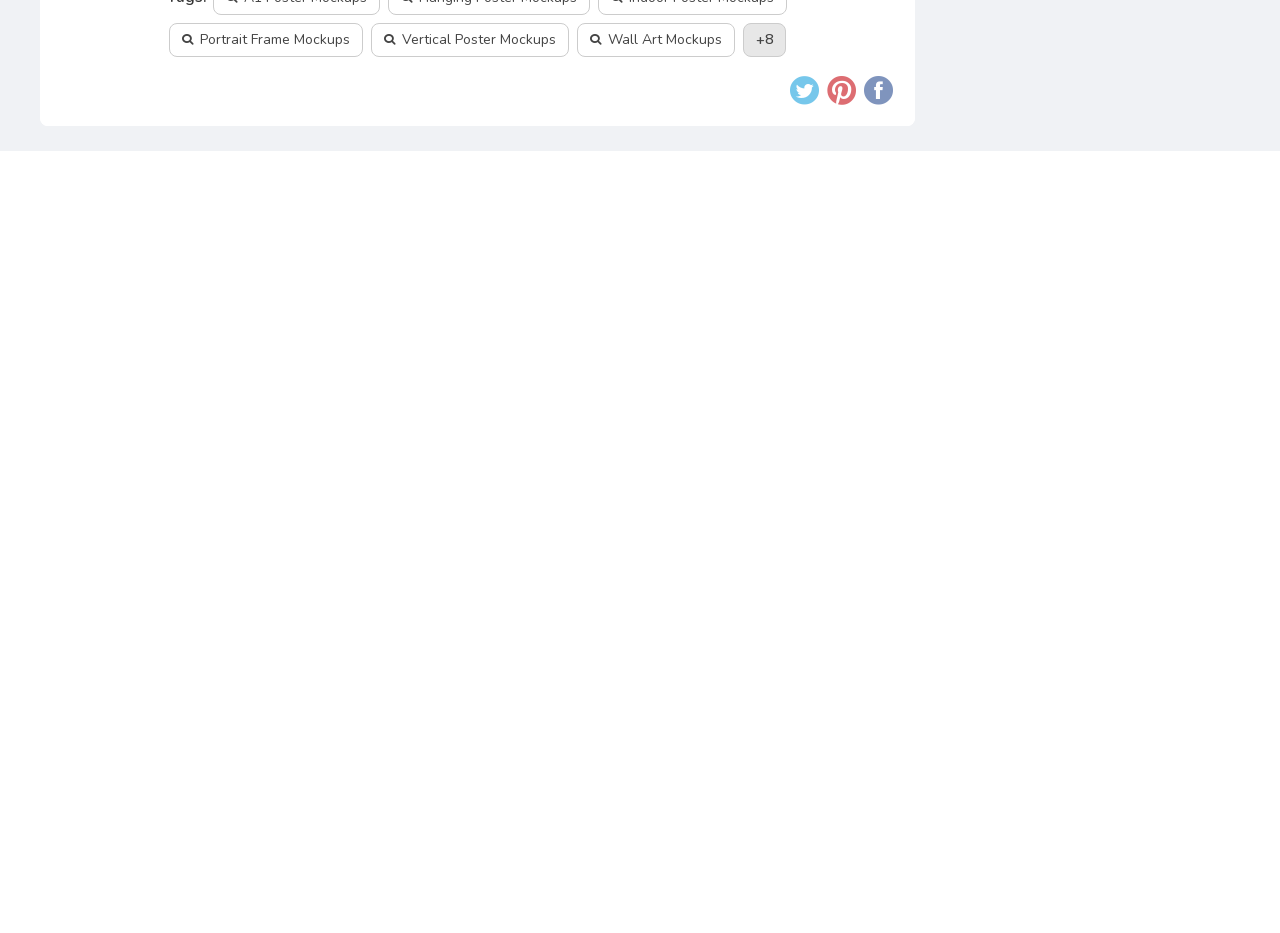What is the format of the downloadable files?
Refer to the image and give a detailed response to the question.

Each link on the webpage mentions 'Free [Frame Design] Mockup (PSD)', indicating that the downloadable files are in PSD format.